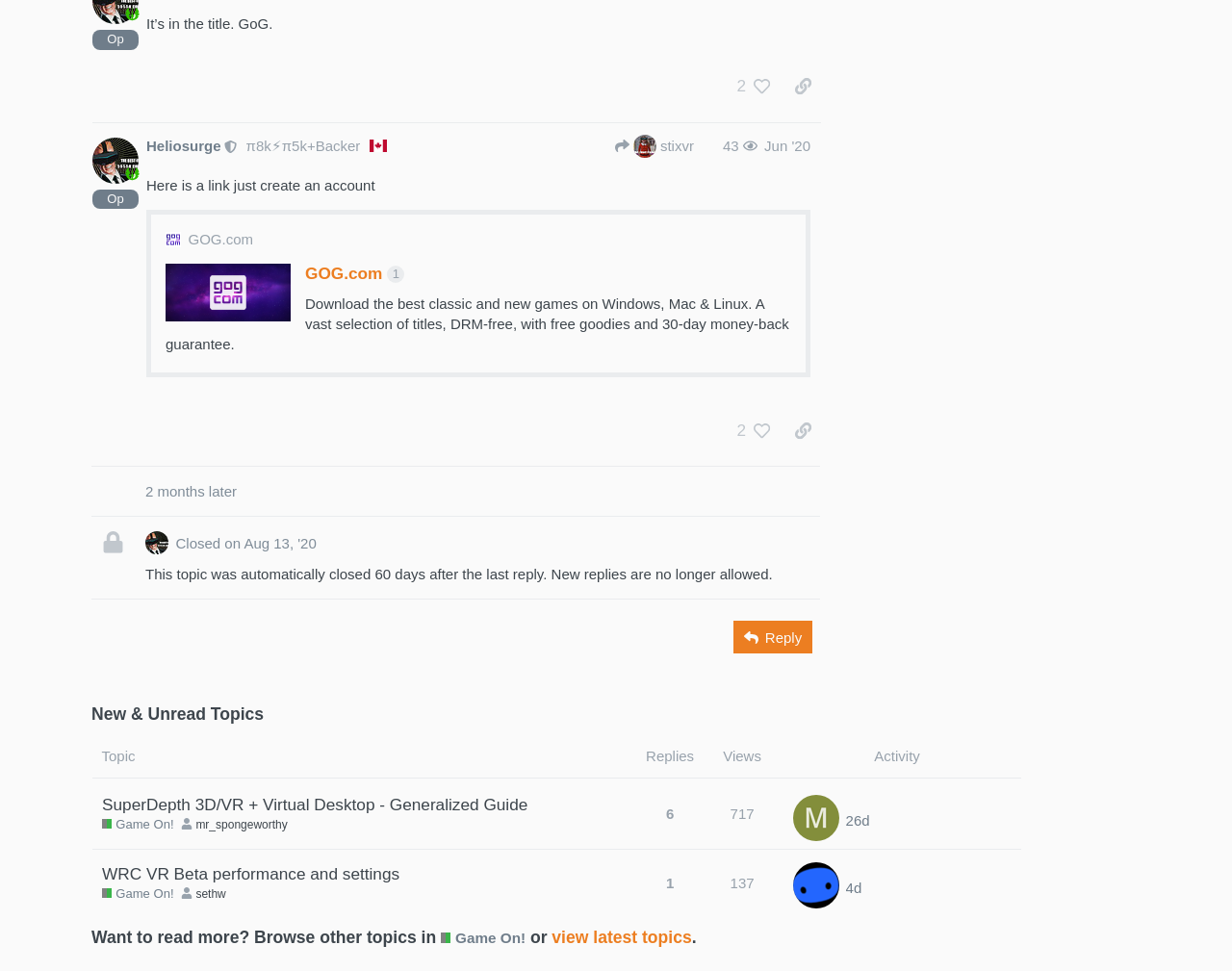Show the bounding box coordinates for the HTML element described as: "Game On!".

[0.083, 0.912, 0.141, 0.93]